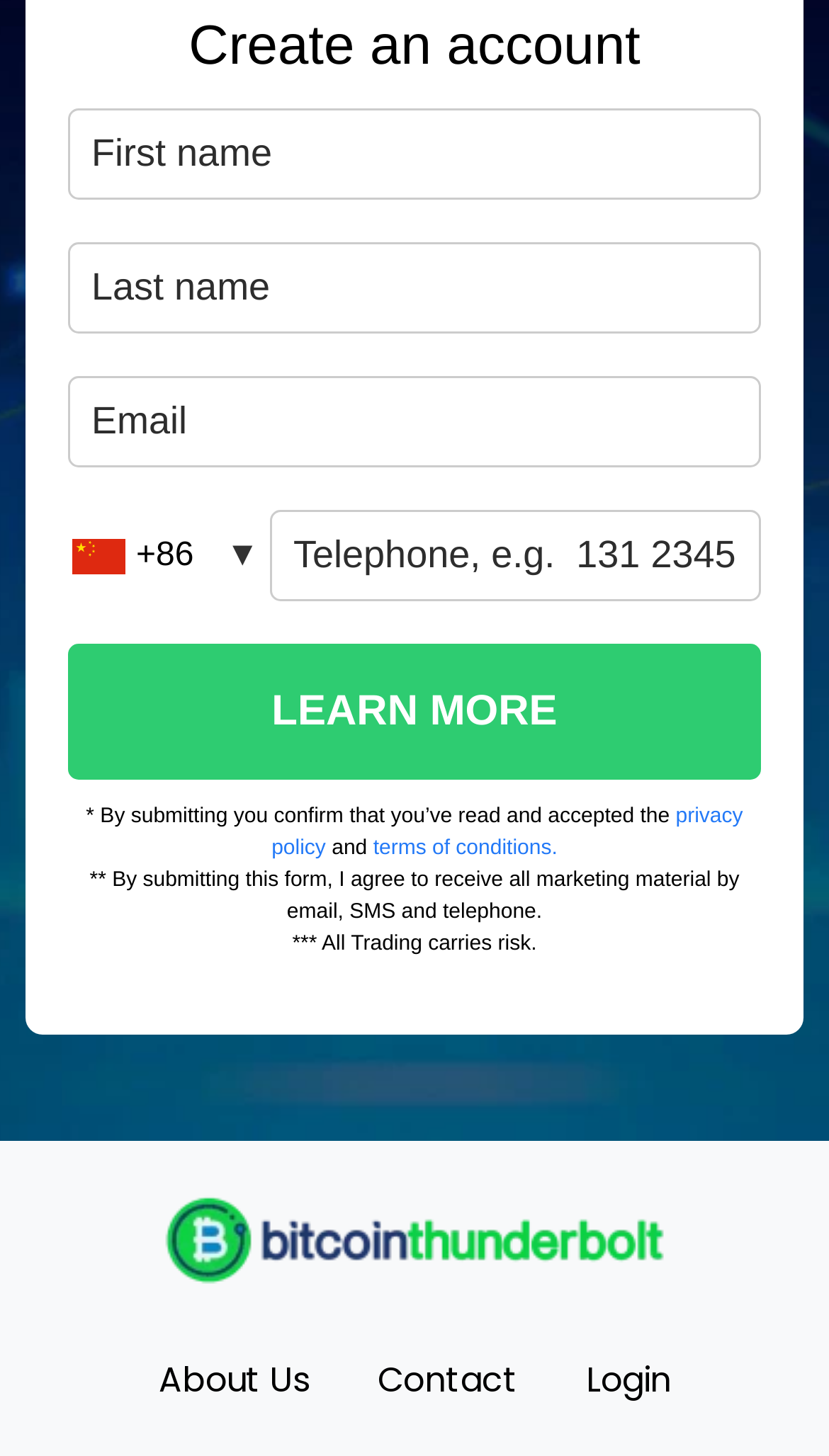Identify the bounding box coordinates for the element you need to click to achieve the following task: "Enter first name". Provide the bounding box coordinates as four float numbers between 0 and 1, in the form [left, top, right, bottom].

[0.082, 0.075, 0.918, 0.138]